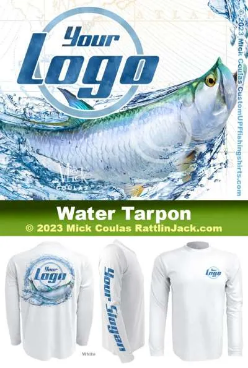What is the suggested use of the customizable logo area?
Please provide a detailed and thorough answer to the question.

The customizable logo area labeled 'Your Logo' at the top of the design suggests that it could be used for promotional purposes, likely for a company or brand to display their logo.